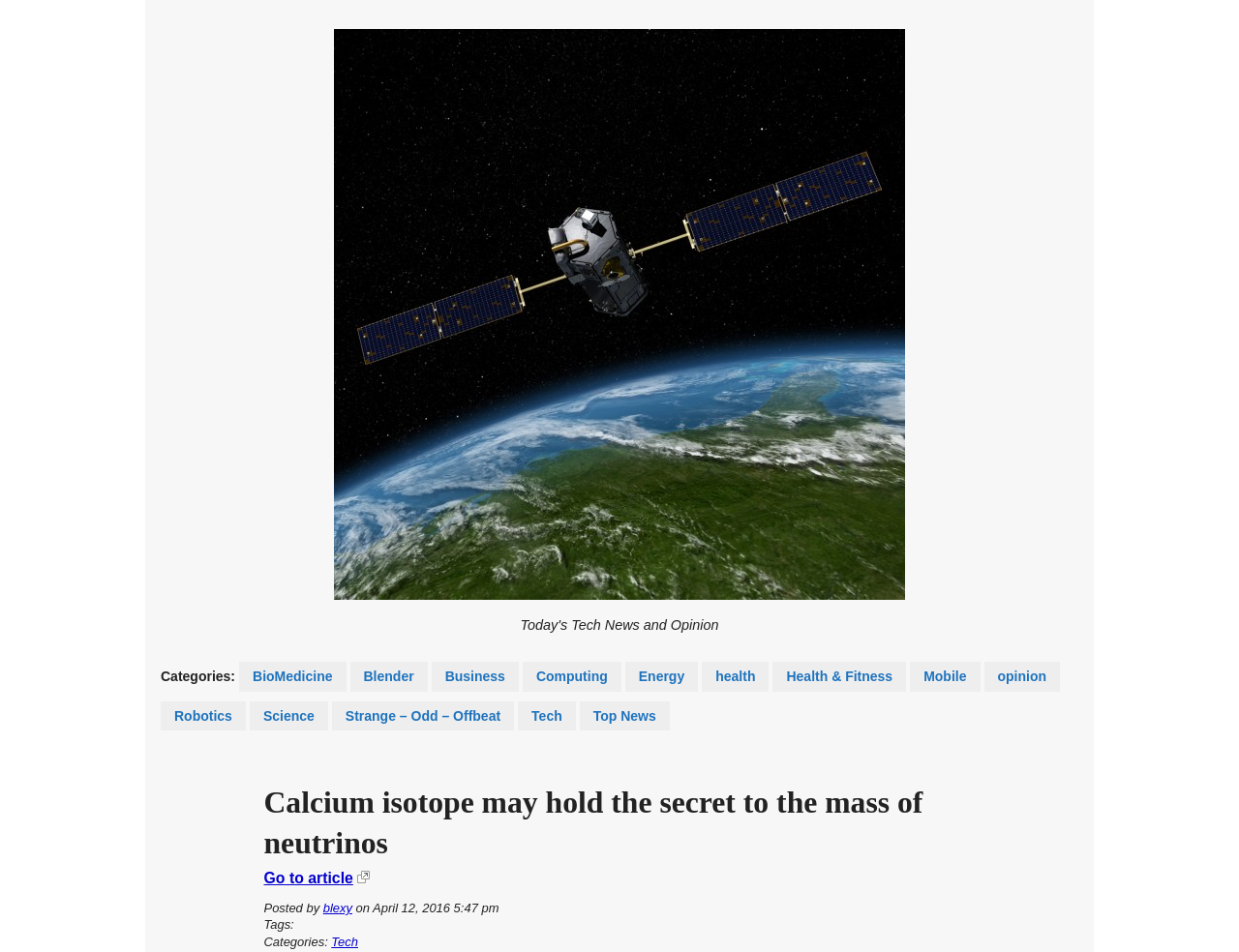Specify the bounding box coordinates for the region that must be clicked to perform the given instruction: "Read 'Setting The Scene: How To Choose Serveware That Complements Your Wedding Aesthetic'".

None